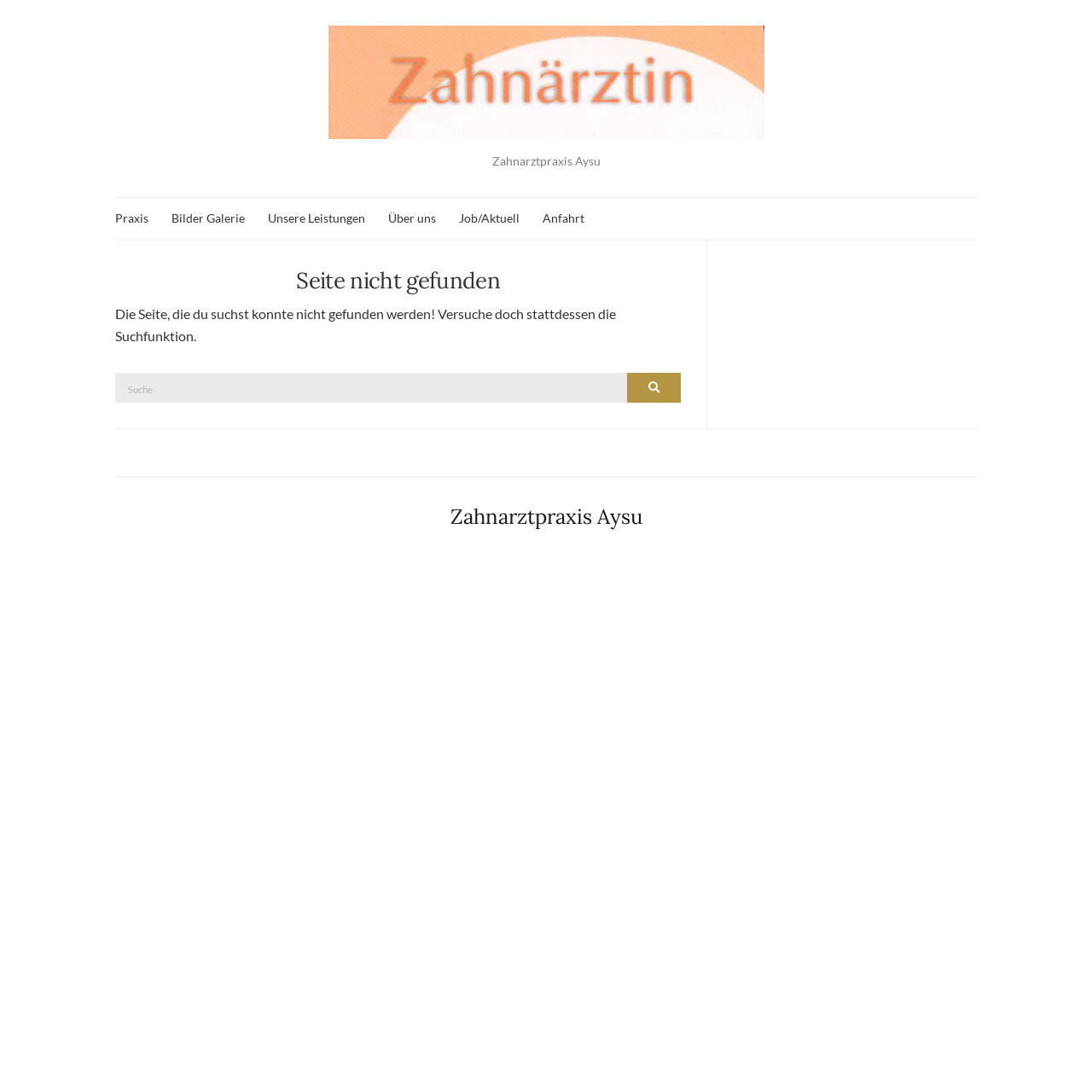How many links are in the main navigation?
Can you offer a detailed and complete answer to this question?

The main navigation is located below the top section of the webpage and contains links to different sections of the website. By counting the links, we can see that there are 6 links in total, namely 'Praxis', 'Bilder Galerie', 'Unsere Leistungen', 'Über uns', 'Job/Aktuell', and 'Anfahrt'.